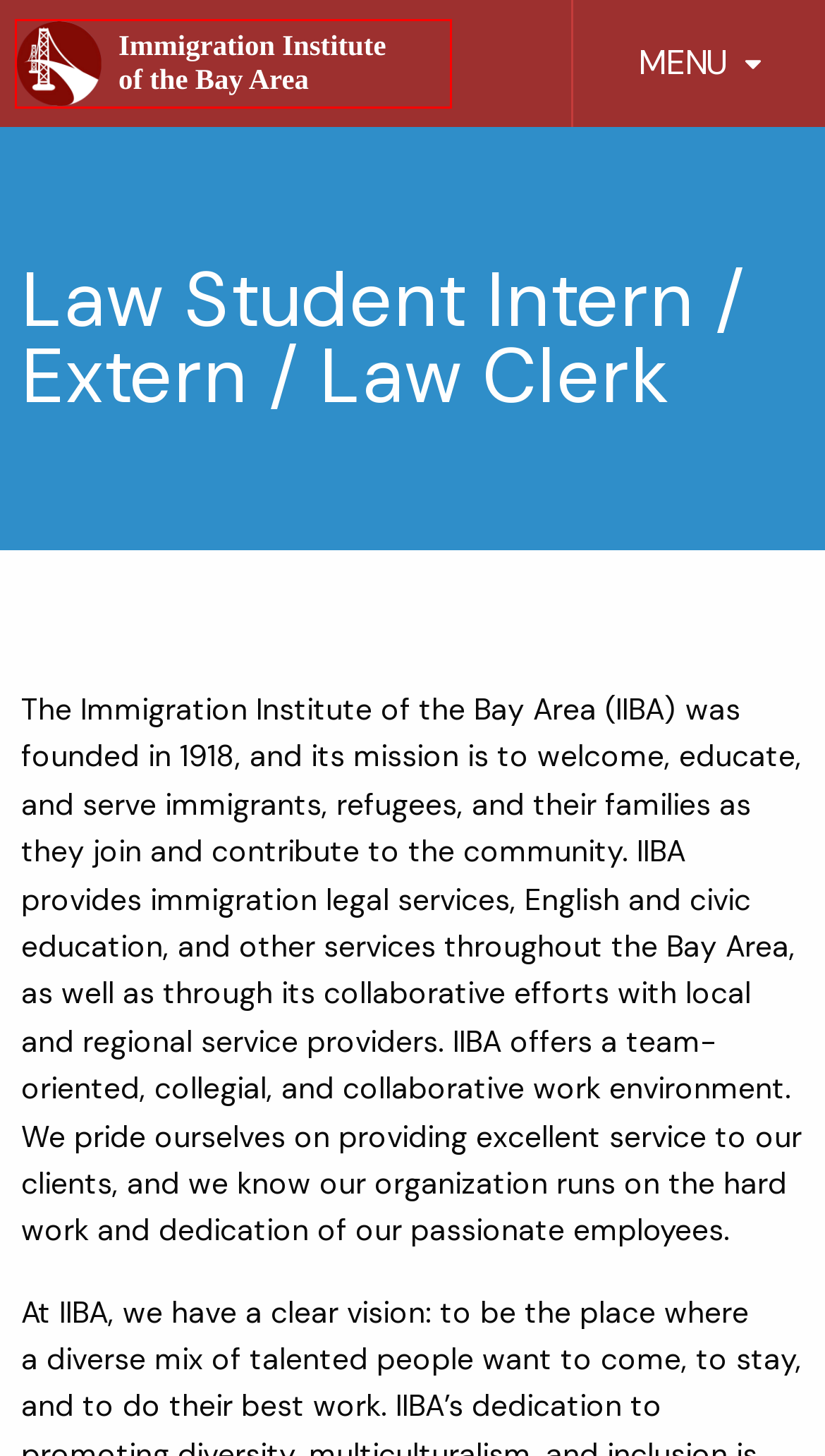You are provided with a screenshot of a webpage highlighting a UI element with a red bounding box. Choose the most suitable webpage description that matches the new page after clicking the element in the bounding box. Here are the candidates:
A. Annual Reports & Financials - Immigration Institute of the Bay Area
B. Privacy Policy - Immigration Institute of the Bay Area
C. Brentwood - Immigration Institute of the Bay Area
D. Legal Services - Immigration Institute of the Bay Area
E. Home Page - Immigration Institute of the Bay Area
F. Redwood City - Immigration Institute of the Bay Area
G. Donate to IIBA - Immigration Institute of the Bay Area
H. Fremont - Immigration Institute of the Bay Area

E